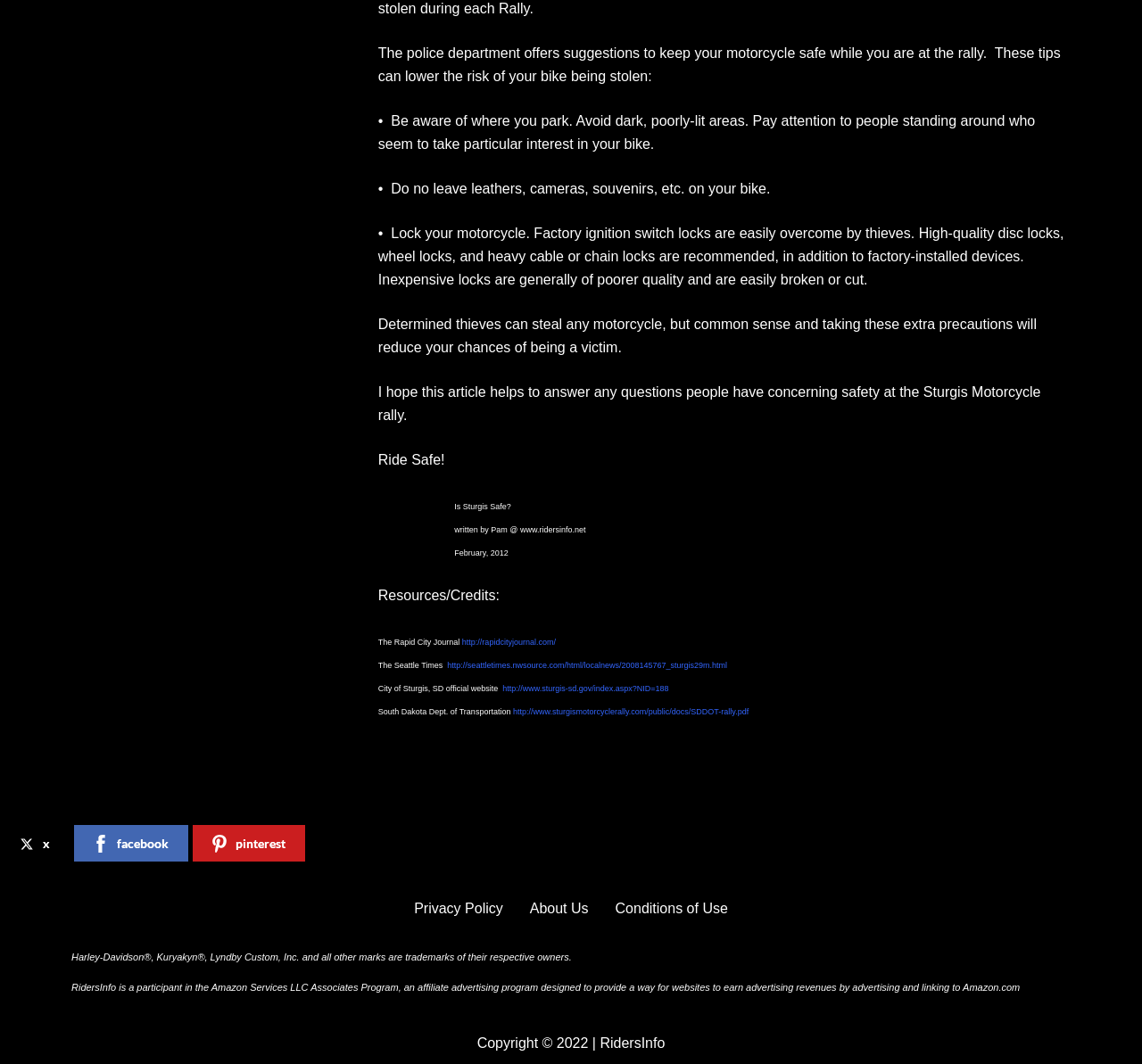Using the format (top-left x, top-left y, bottom-right x, bottom-right y), provide the bounding box coordinates for the described UI element. All values should be floating point numbers between 0 and 1: http://seattletimes.nwsource.com/html/localnews/2008145767_sturgis29m.html

[0.39, 0.621, 0.637, 0.63]